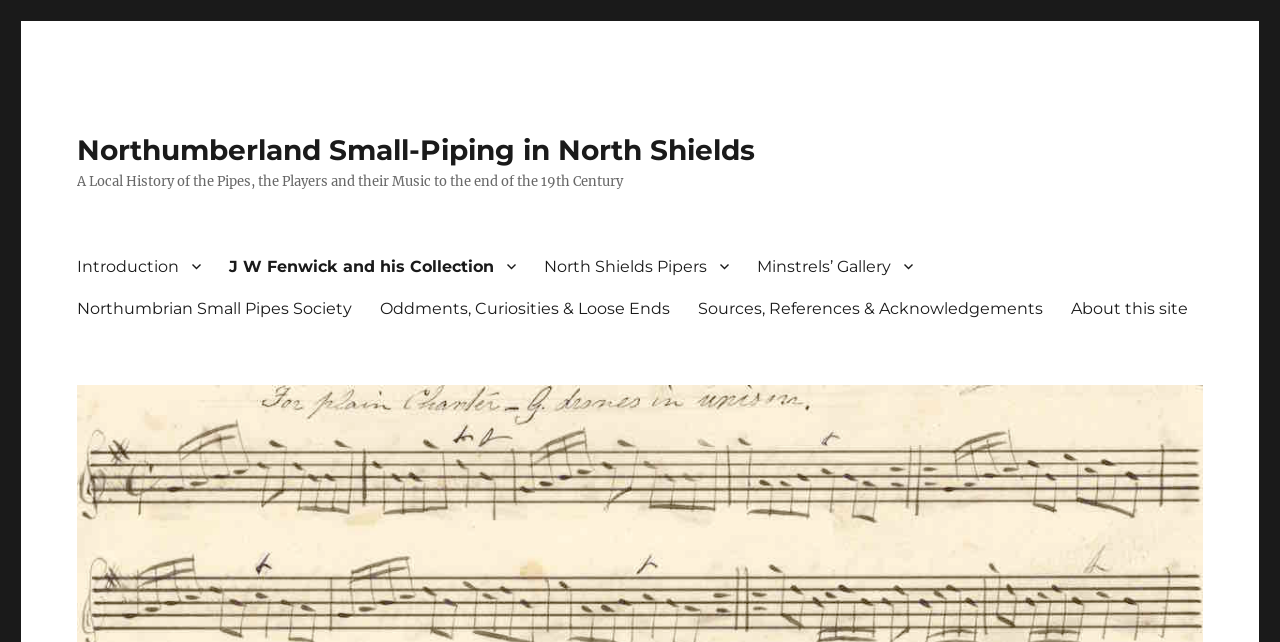Answer the question in a single word or phrase:
What is the last link in the Primary Menu?

About this site